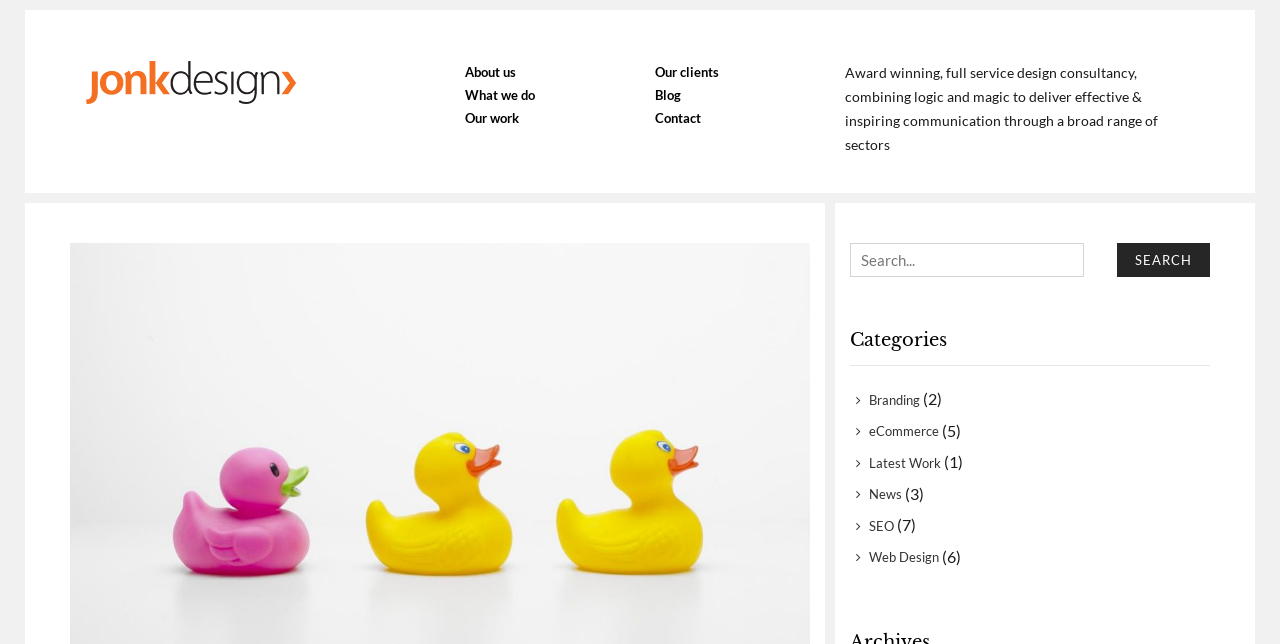What services does the design consultancy offer?
Refer to the image and give a detailed answer to the question.

The services offered by the design consultancy can be inferred from the links and categories listed on the webpage. The categories include 'Branding', 'eCommerce', 'Latest Work', 'News', 'SEO', and 'Web Design', which suggests that the design consultancy offers a range of services related to design, branding, and digital marketing.